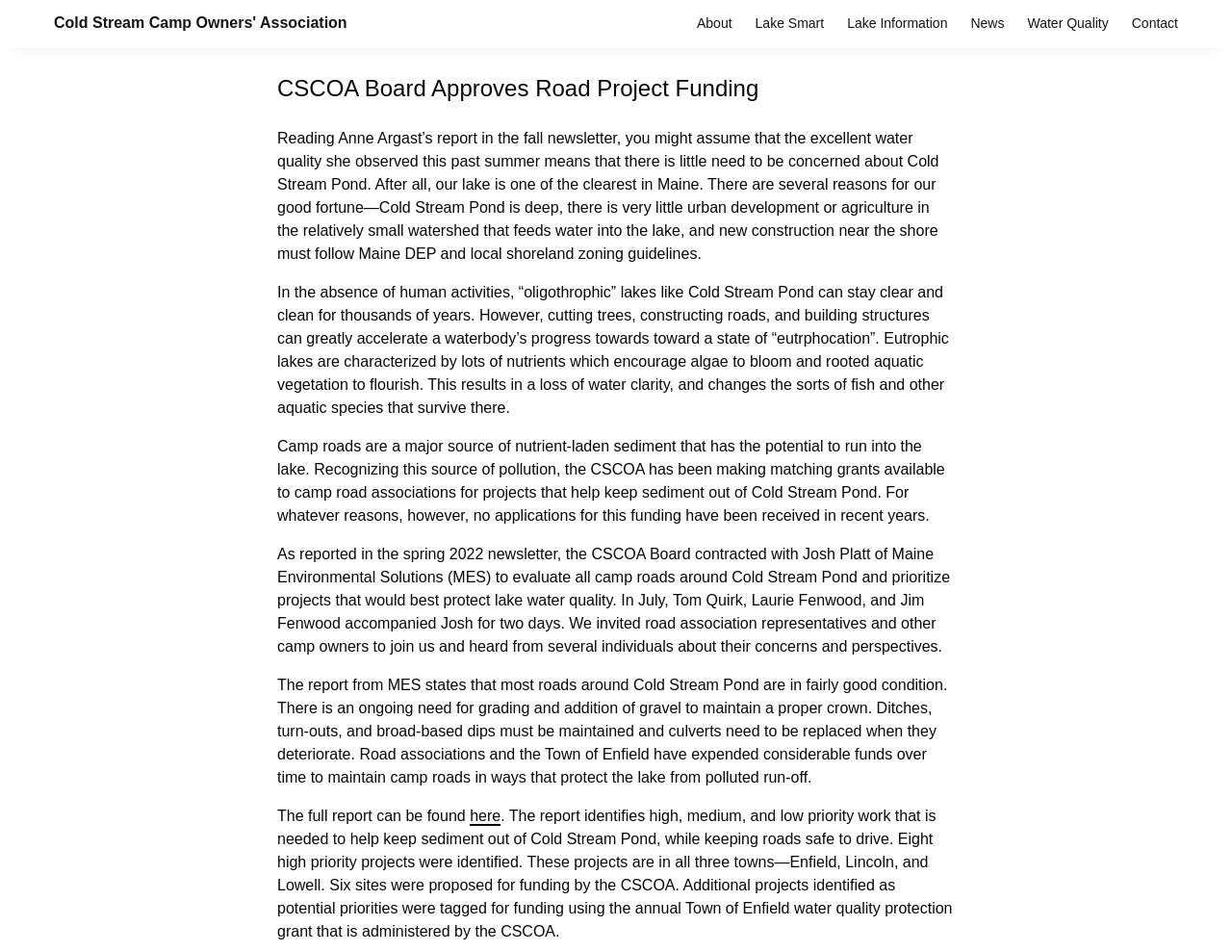From the given element description: "News", find the bounding box for the UI element. Provide the coordinates as four float numbers between 0 and 1, in the order [left, top, right, bottom].

[0.788, 0.017, 0.815, 0.034]